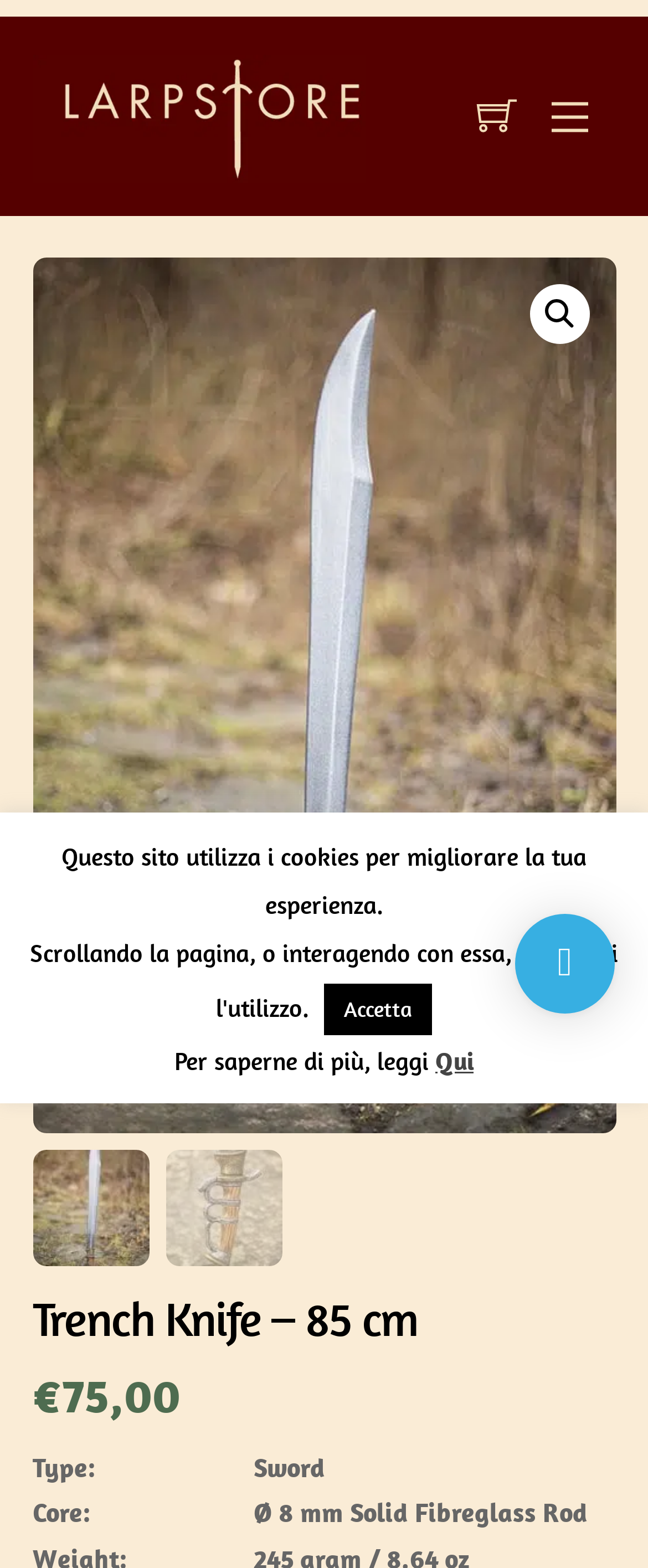Using the details from the image, please elaborate on the following question: Is there a shopping cart on the webpage?

I found a shopping cart on the webpage by looking at the top section of the page, where I saw a shopping cart icon with the text 'Shopping Cart' next to it.